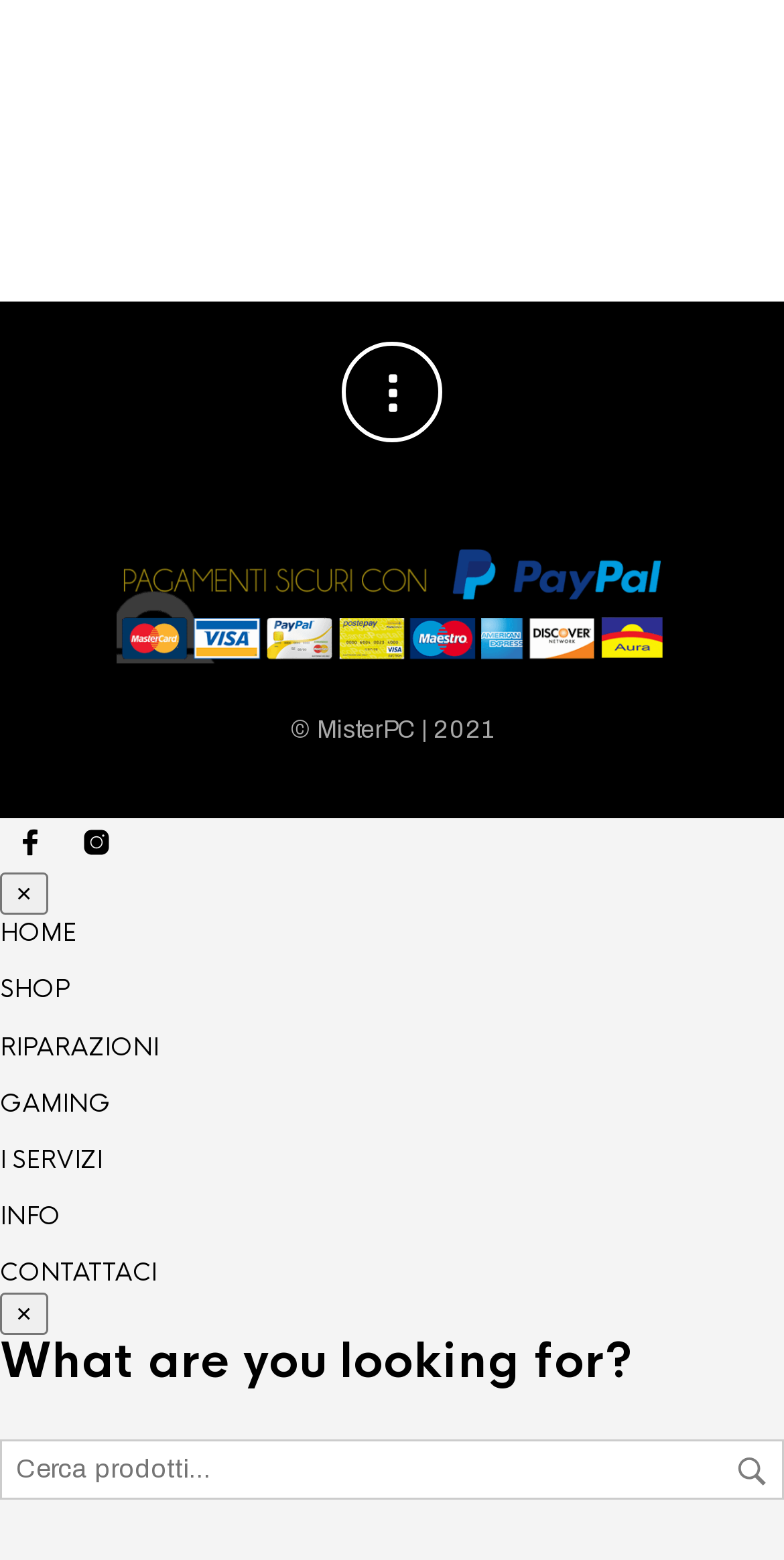With reference to the screenshot, provide a detailed response to the question below:
What is the purpose of the search bar?

The search bar is located at the top of the webpage, and it has a placeholder text 'What are you looking for?'. This suggests that the search bar is used to search for something, possibly products or services offered by MisterPC.